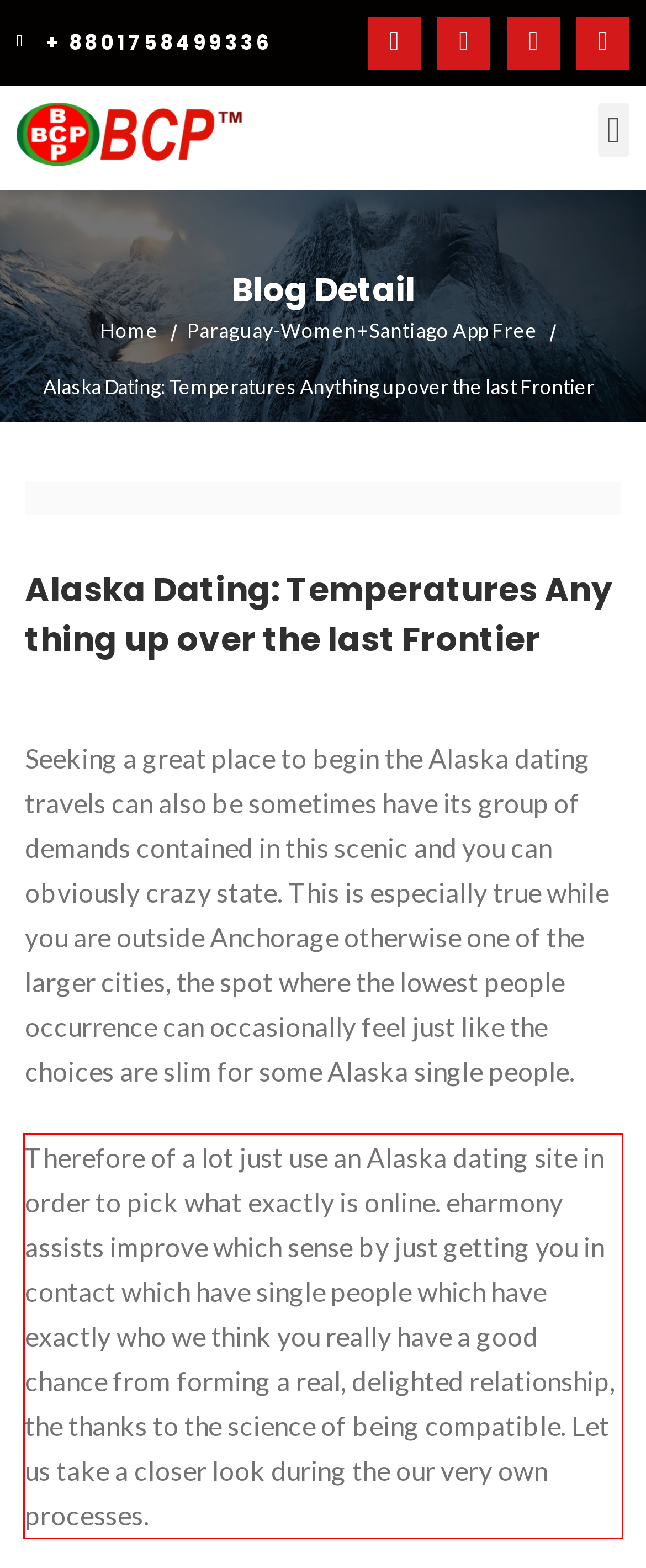Analyze the screenshot of a webpage where a red rectangle is bounding a UI element. Extract and generate the text content within this red bounding box.

Therefore of a lot just use an Alaska dating site in order to pick what exactly is online. eharmony assists improve which sense by just getting you in contact which have single people which have exactly who we think you really have a good chance from forming a real, delighted relationship, the thanks to the science of being compatible. Let us take a closer look during the our very own processes.